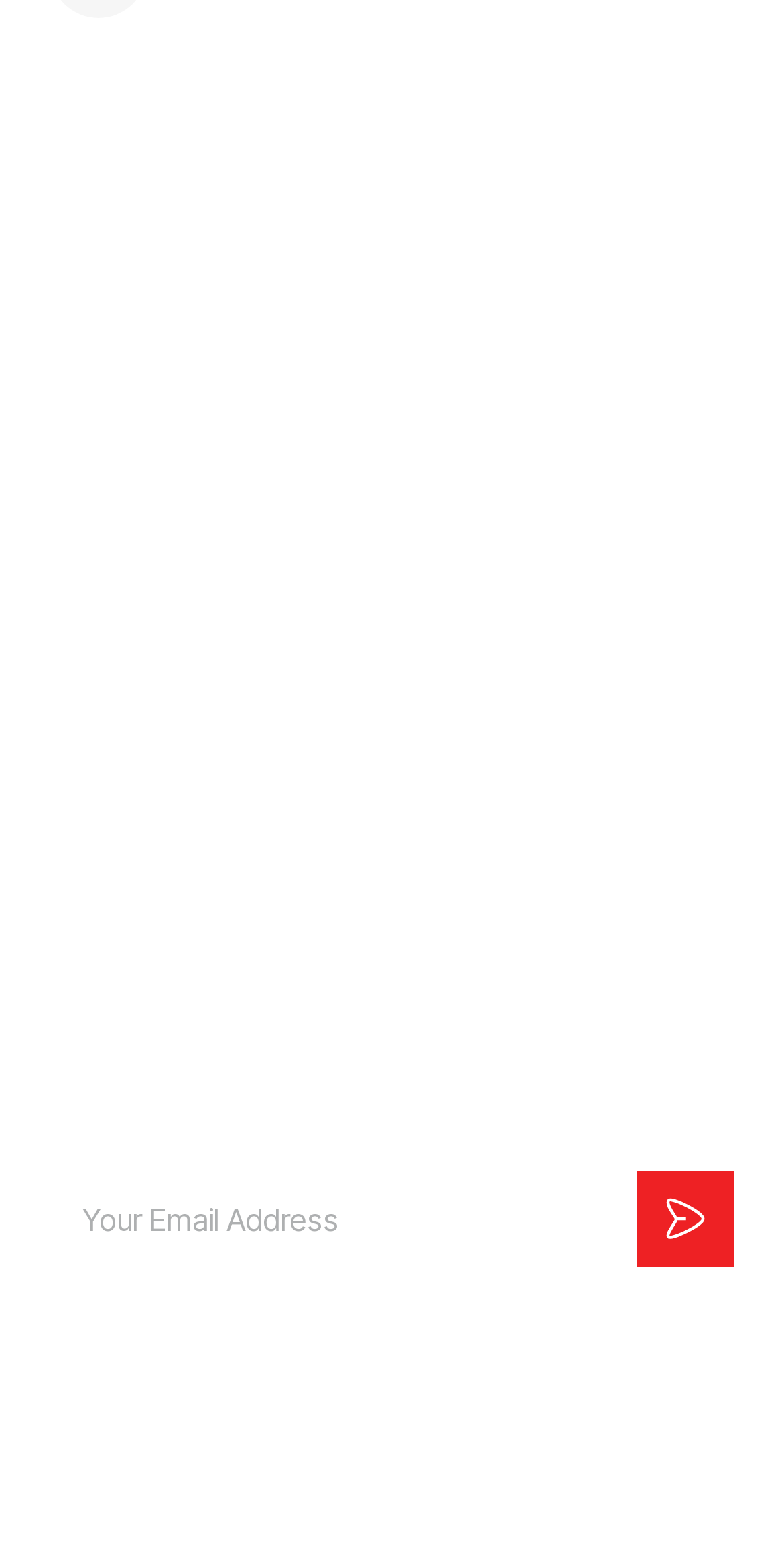Please give a succinct answer to the question in one word or phrase:
What is the purpose of the 'Subscription Form'?

To receive the weekly newsletter